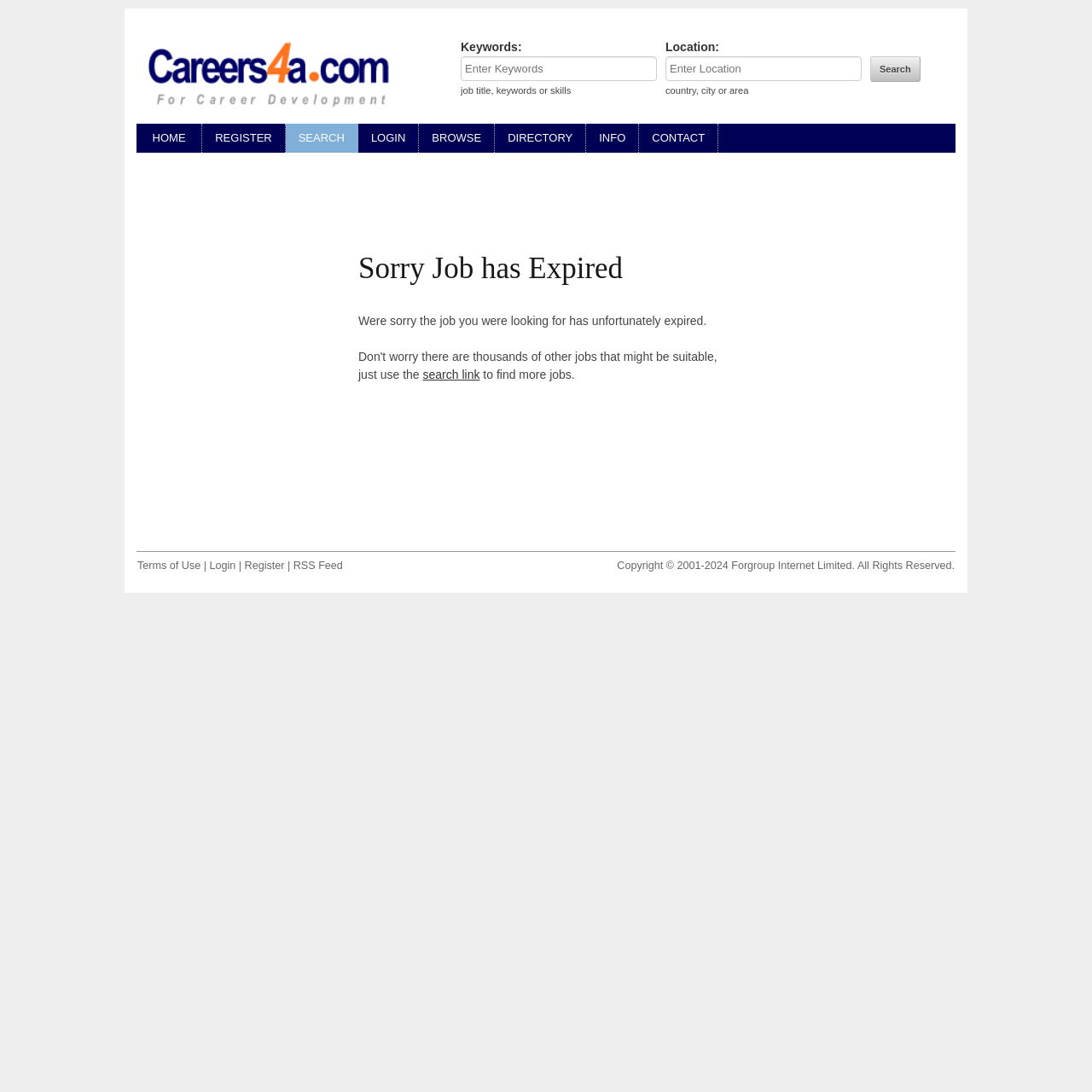Provide a brief response using a word or short phrase to this question:
What is the text above the search button?

Location: